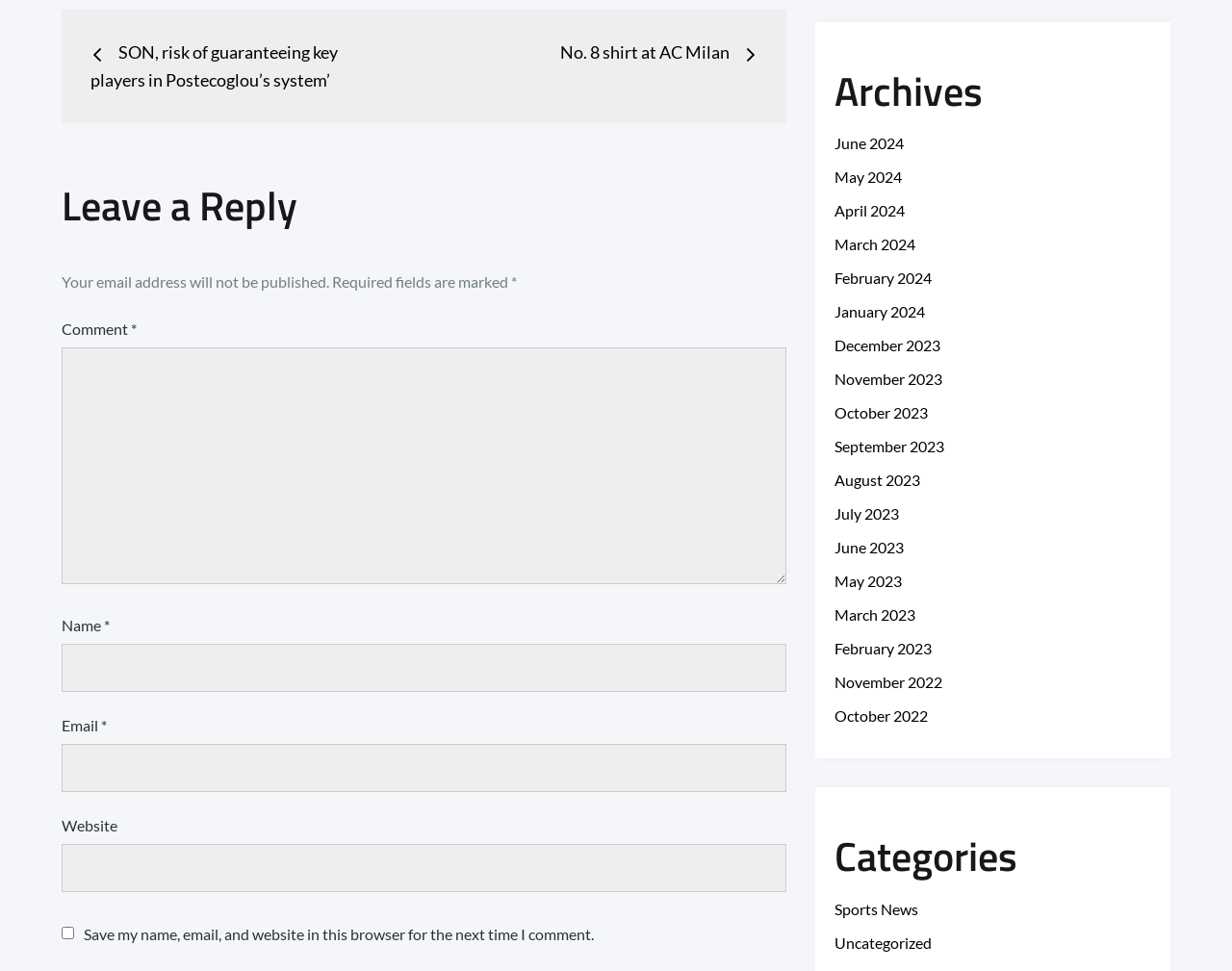What type of content is categorized under 'Sports News'?
Please analyze the image and answer the question with as much detail as possible.

The 'Categories' section lists 'Sports News' as a category, which implies that the website categorizes certain posts or articles under this topic. The presence of other categories like 'Uncategorized' further supports this conclusion.